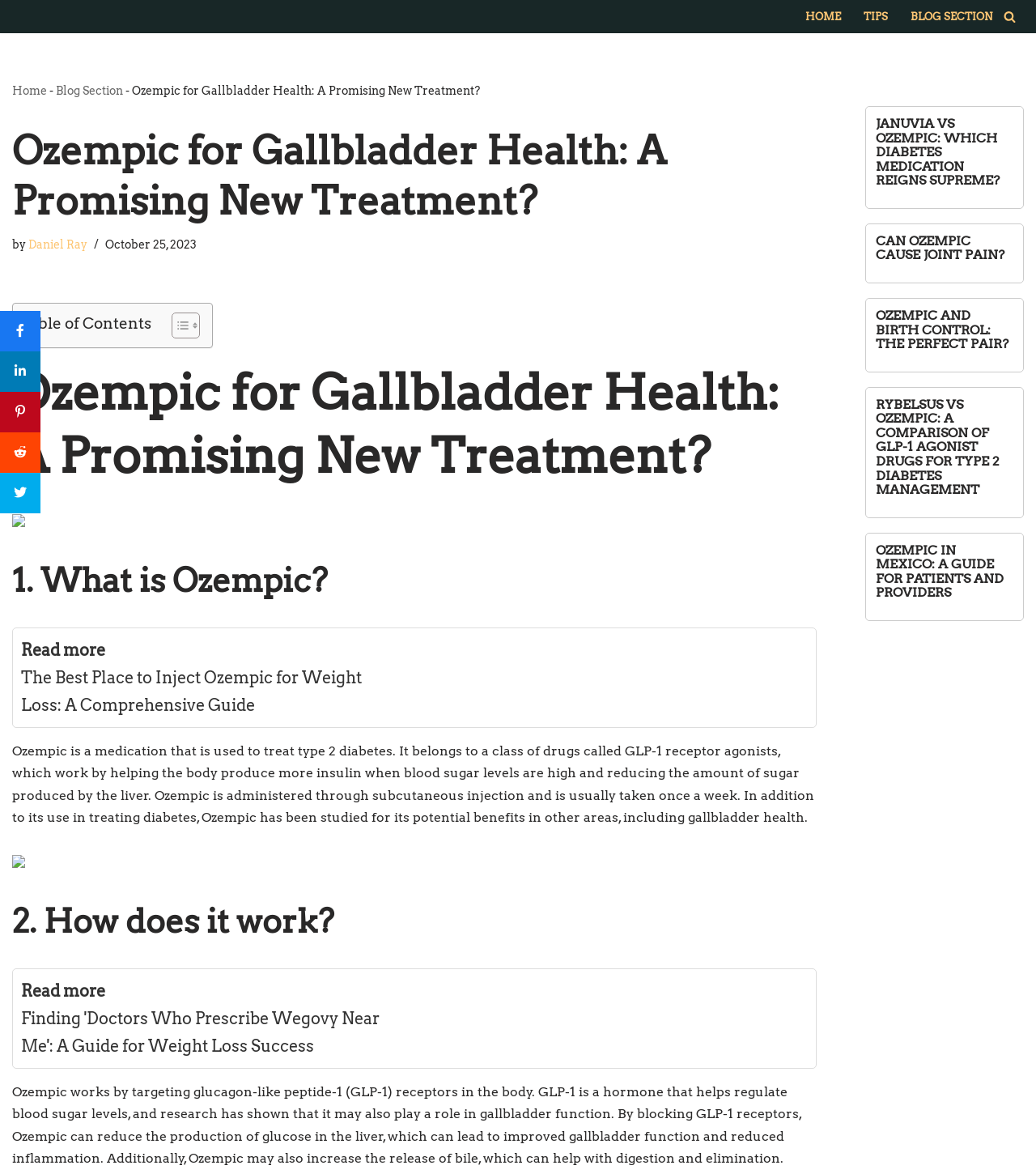Based on the description "Toggle", find the bounding box of the specified UI element.

[0.154, 0.266, 0.189, 0.289]